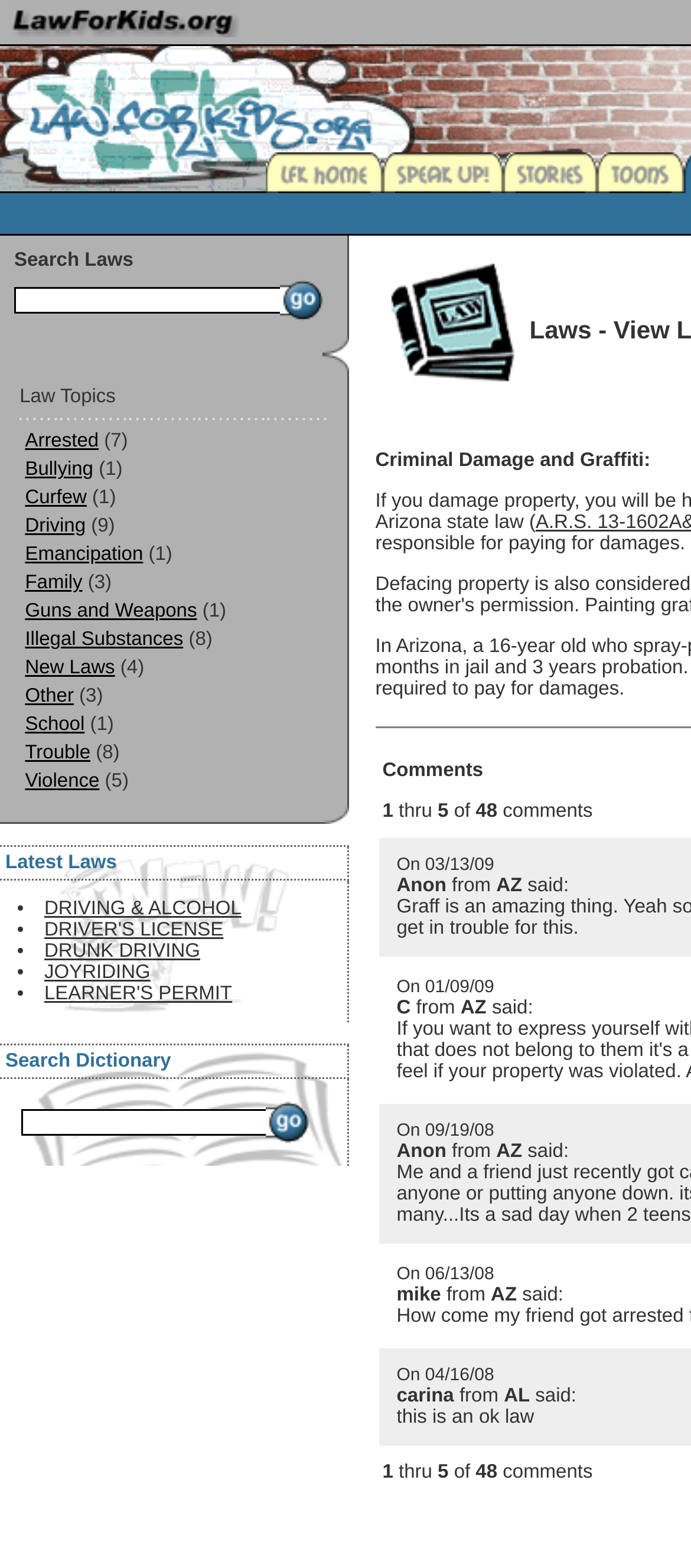Give a one-word or short-phrase answer to the following question: 
How many law topics are listed?

14